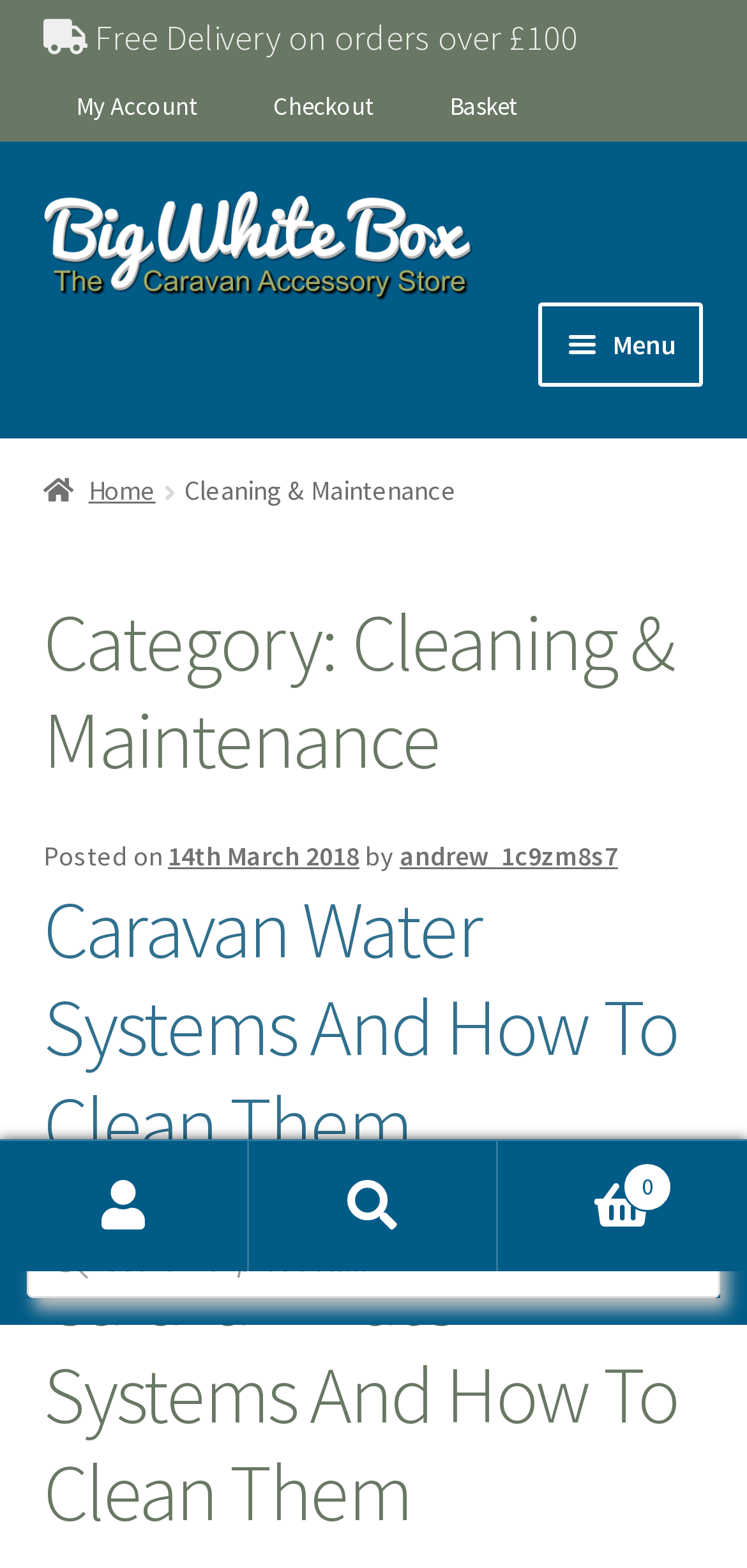Locate the bounding box coordinates of the area that needs to be clicked to fulfill the following instruction: "Click on the link to checkout". The coordinates should be in the format of four float numbers between 0 and 1, namely [left, top, right, bottom].

[0.345, 0.051, 0.52, 0.09]